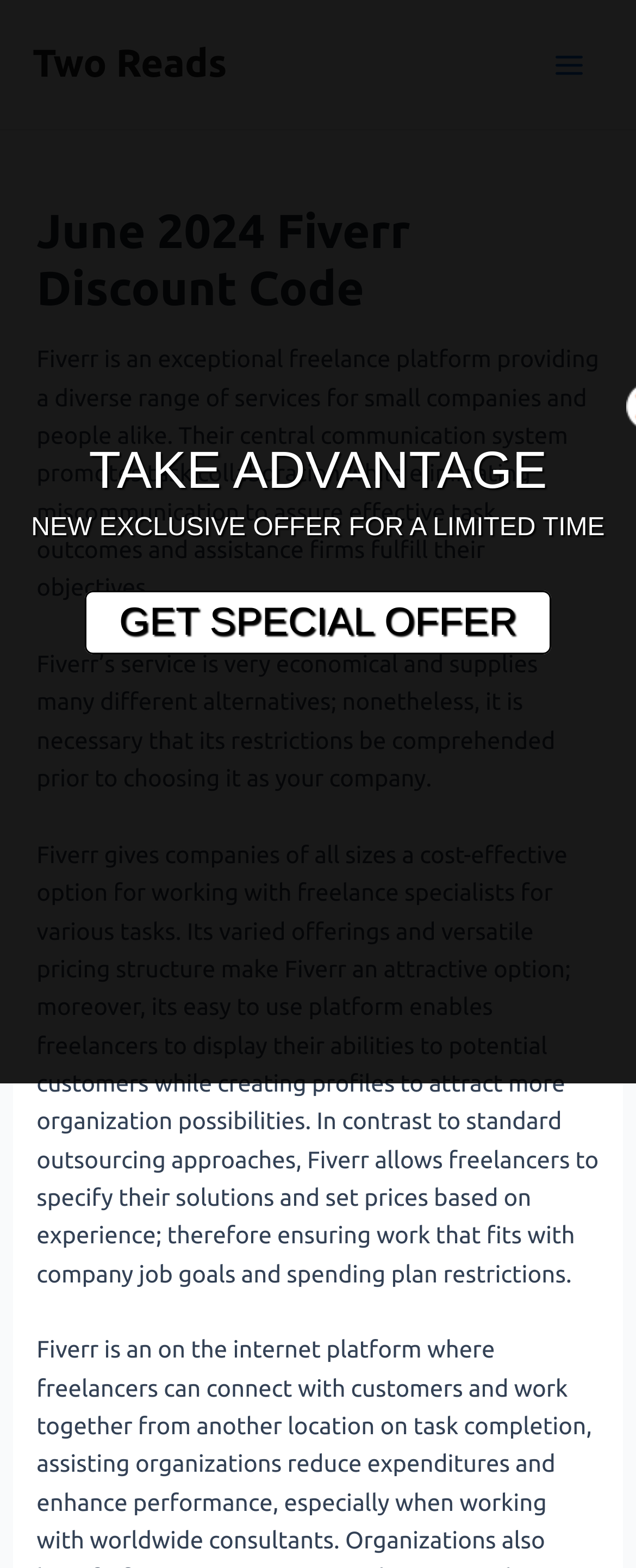Determine the bounding box coordinates of the UI element that matches the following description: "GET SPECIAL OFFER". The coordinates should be four float numbers between 0 and 1 in the format [left, top, right, bottom].

[0.133, 0.376, 0.867, 0.417]